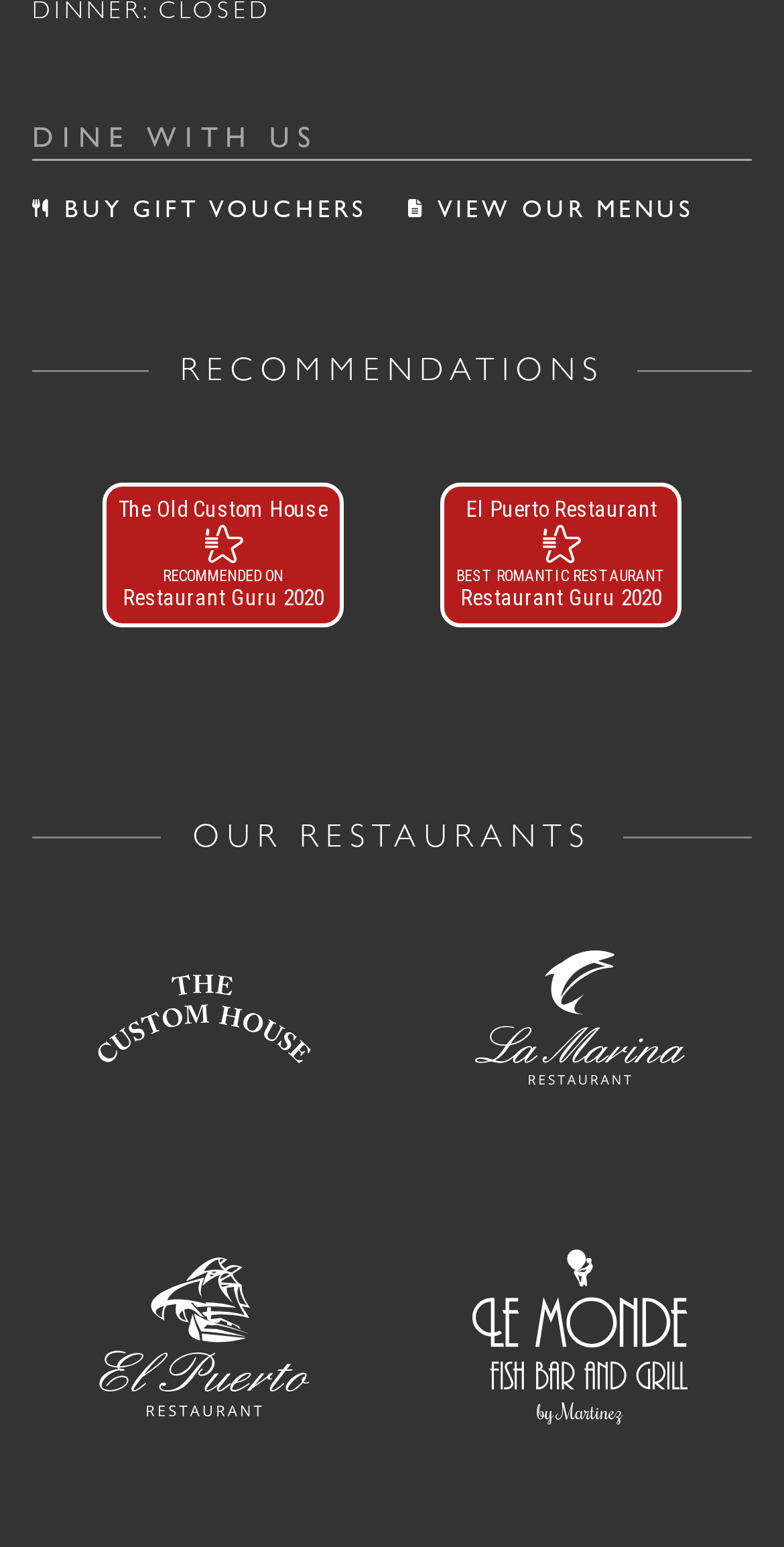Identify the bounding box coordinates of the element to click to follow this instruction: 'Toggle the Light/Dark Button'. Ensure the coordinates are four float values between 0 and 1, provided as [left, top, right, bottom].

None